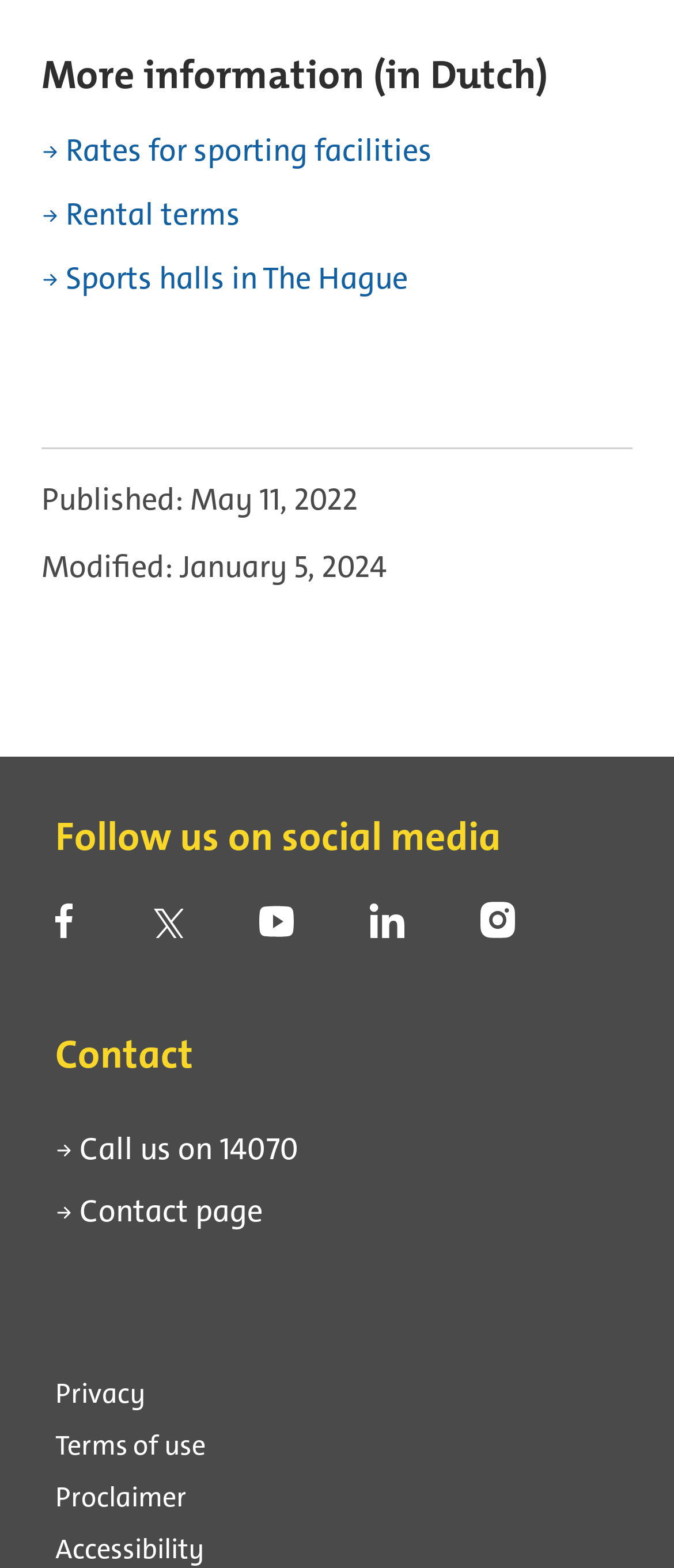What are the three headings on the webpage?
Provide a well-explained and detailed answer to the question.

The three headings on the webpage are 'More information (in Dutch)', 'Contact', and 'About this website'. These headings are used to categorize the content on the webpage.